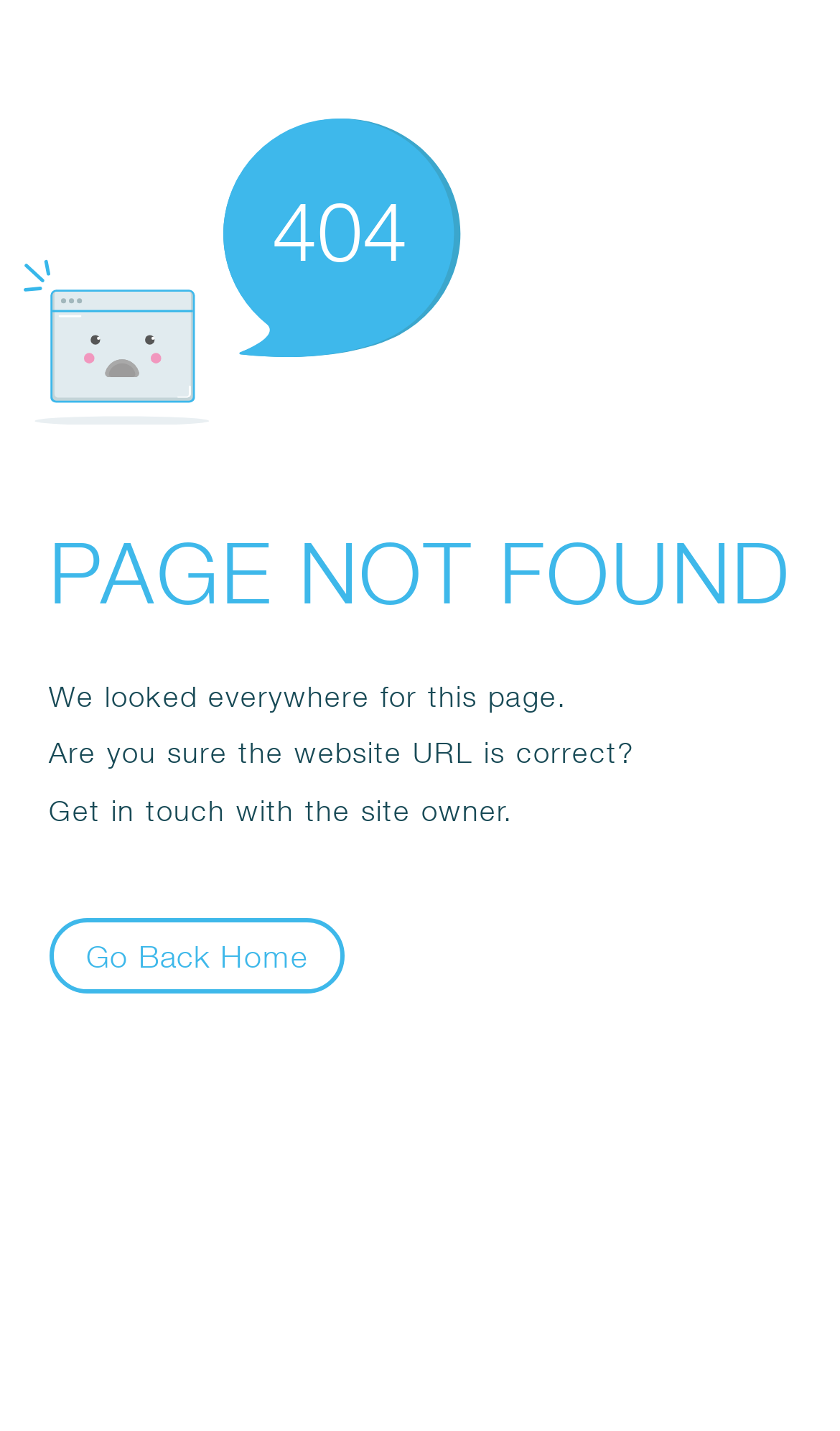What is the error code displayed?
Refer to the image and provide a concise answer in one word or phrase.

404